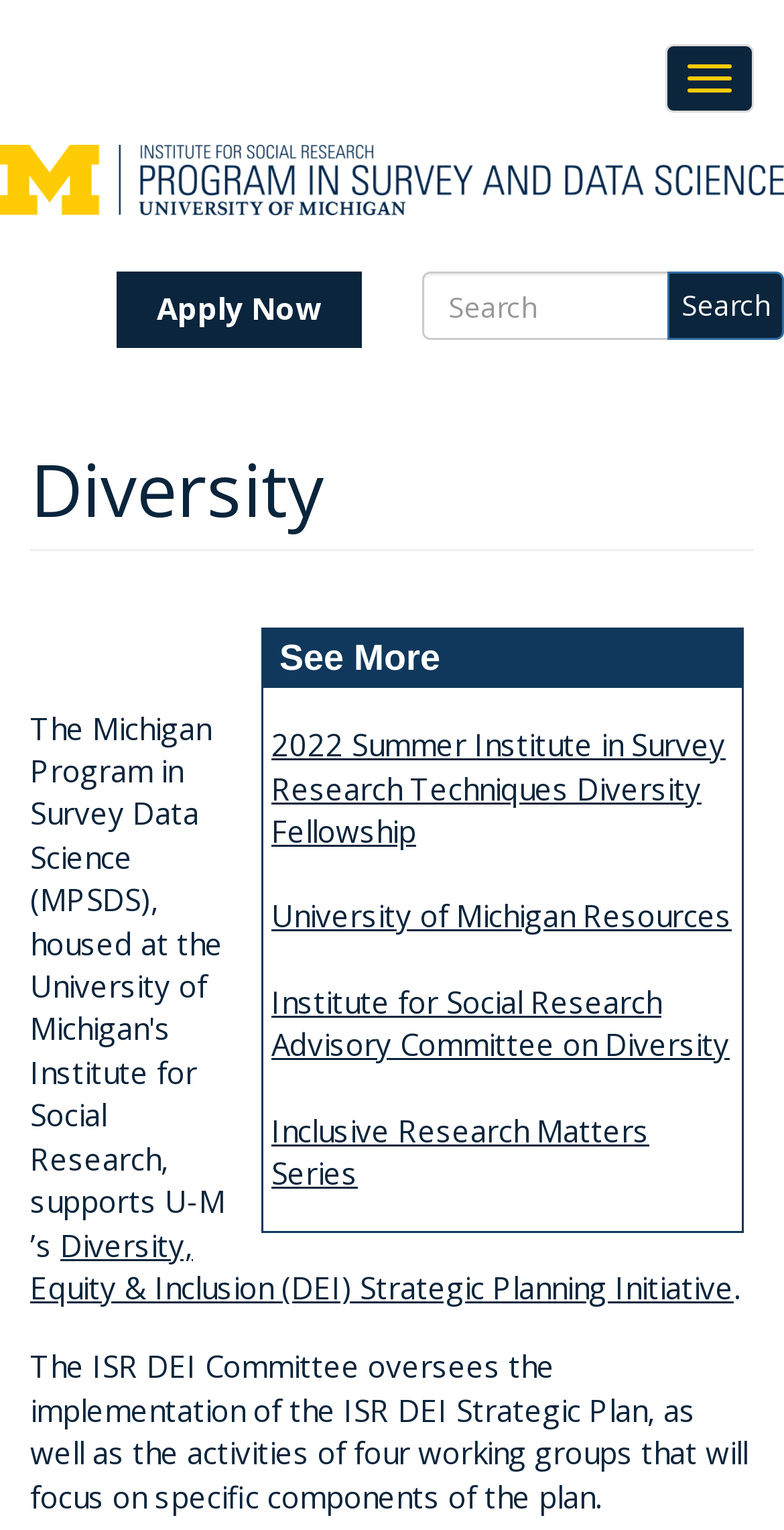Locate the bounding box coordinates of the element to click to perform the following action: 'Expand the Scrollsaw cut Jigsaws section'. The coordinates should be given as four float values between 0 and 1, in the form of [left, top, right, bottom].

None